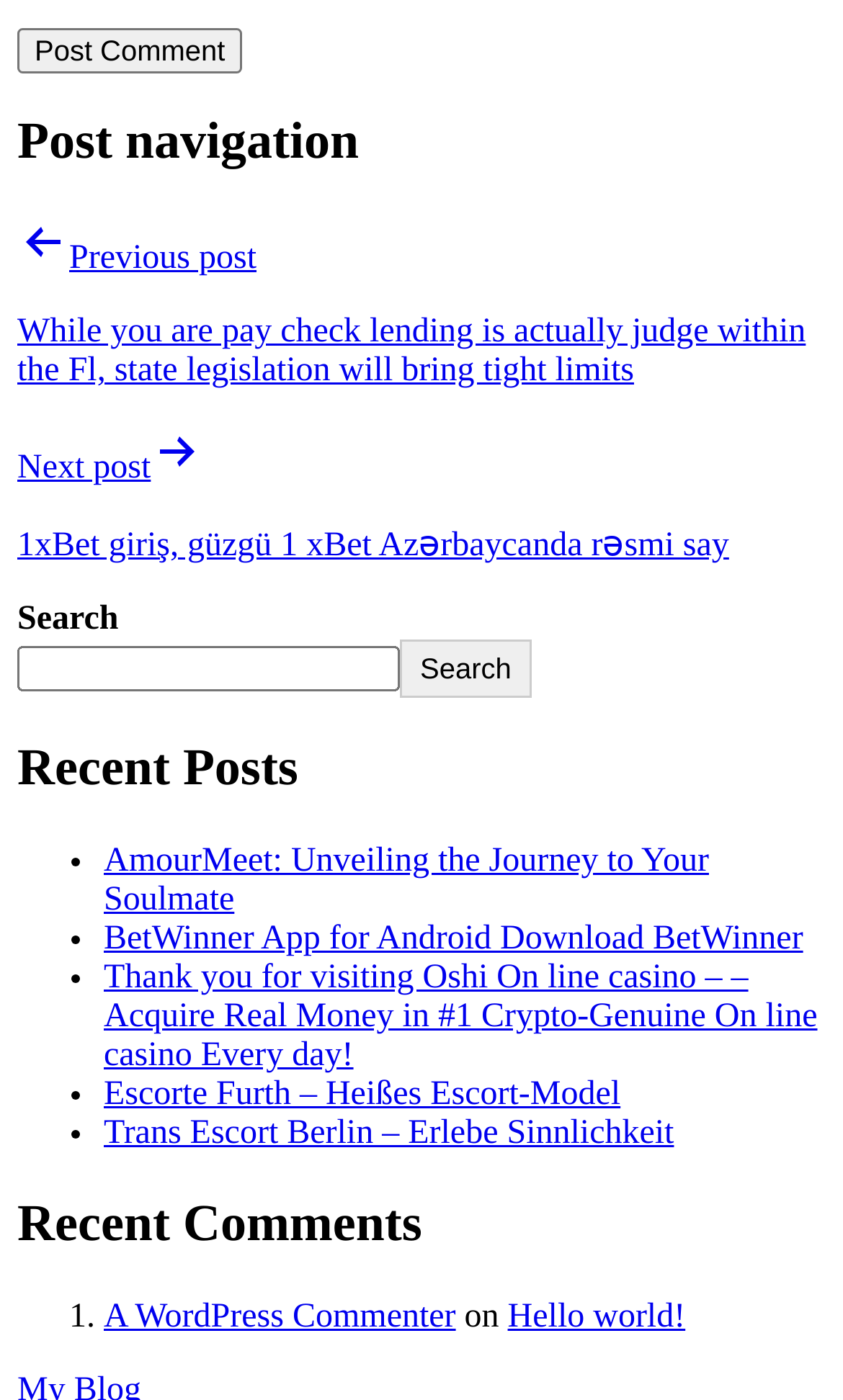Bounding box coordinates should be in the format (top-left x, top-left y, bottom-right x, bottom-right y) and all values should be floating point numbers between 0 and 1. Determine the bounding box coordinate for the UI element described as: Hello world!

[0.602, 0.927, 0.813, 0.954]